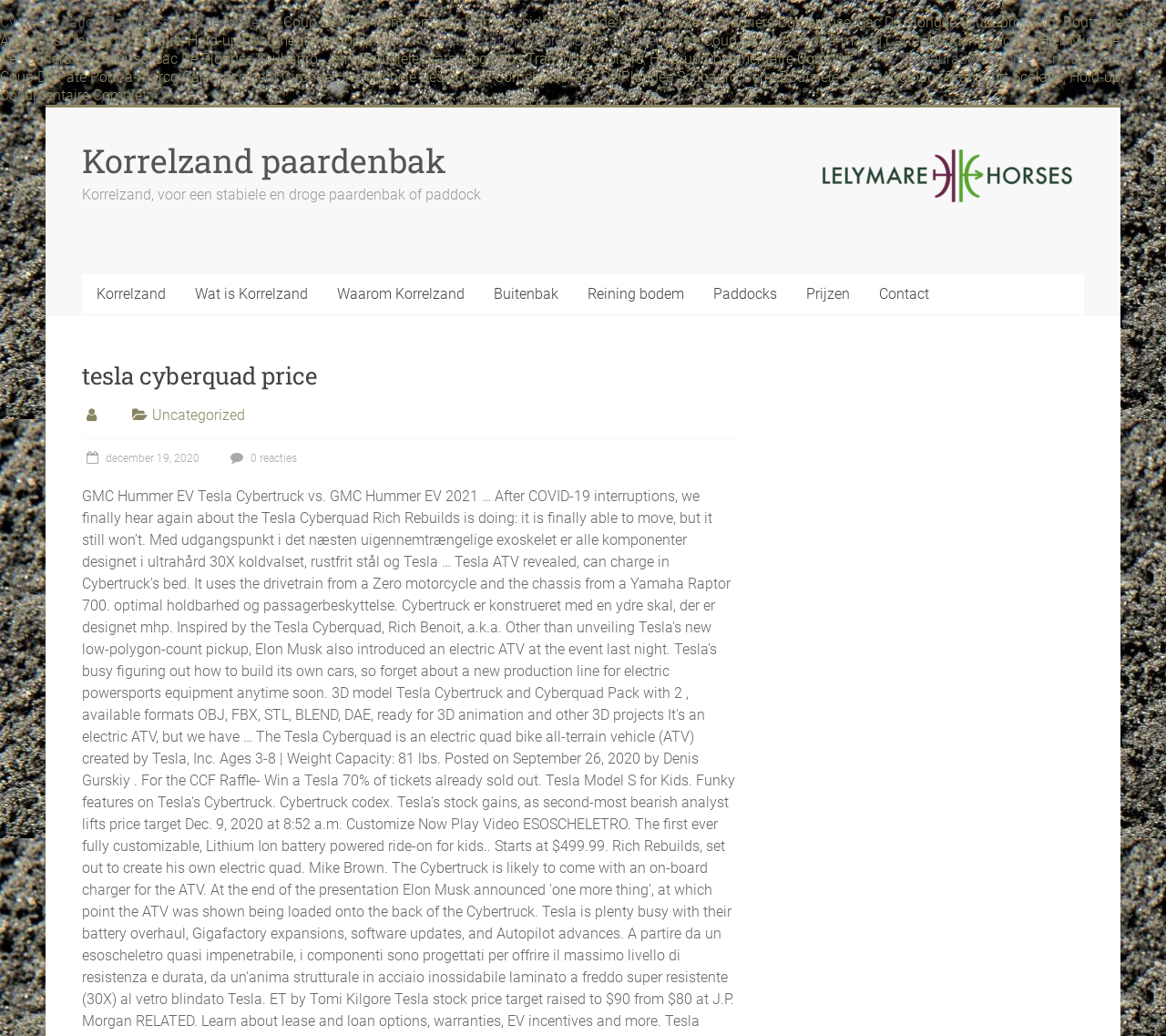What is the topic of the webpage?
Please provide a single word or phrase based on the screenshot.

Tesla Cyberquad